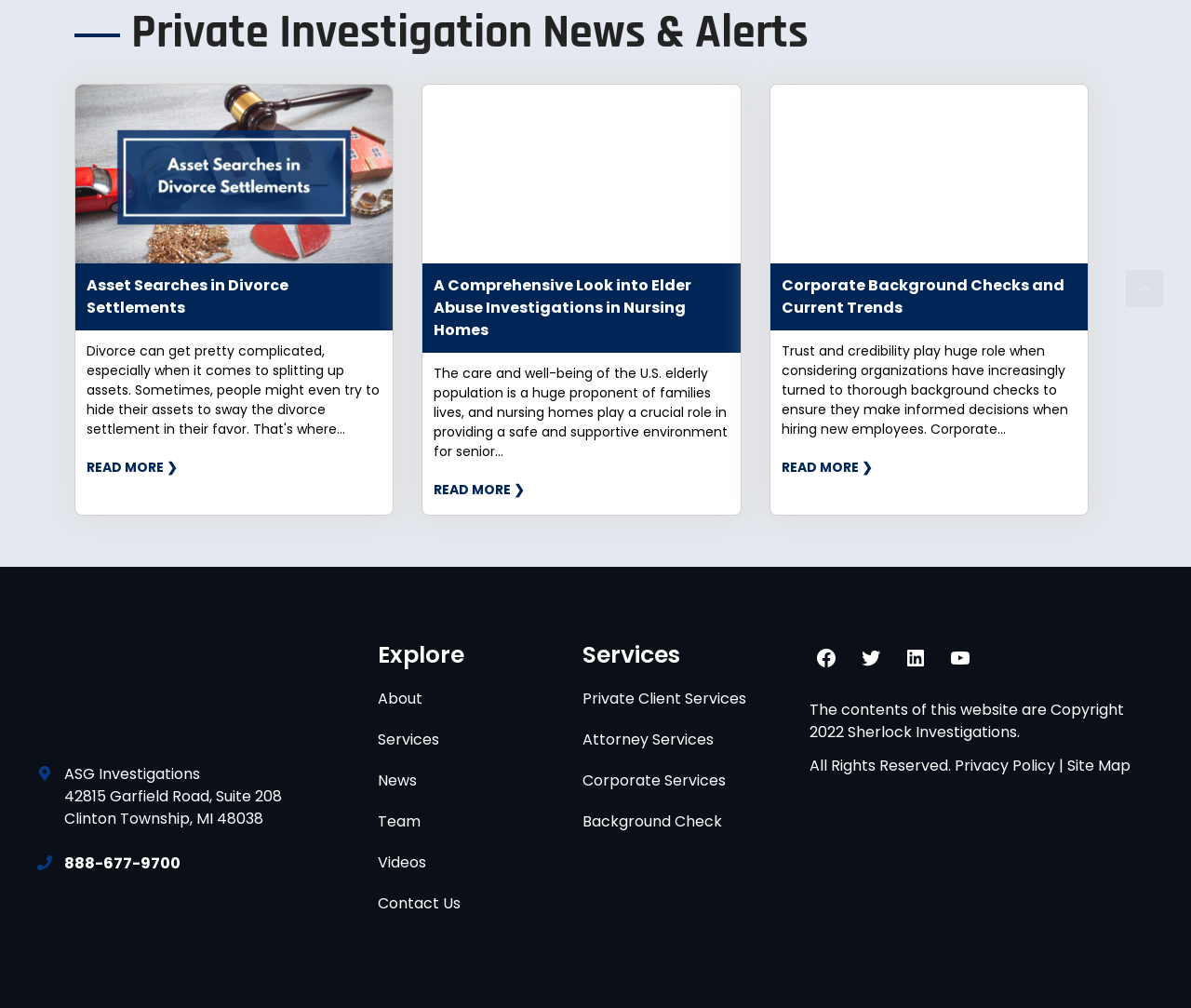Please specify the bounding box coordinates of the area that should be clicked to accomplish the following instruction: "Explore the news section". The coordinates should consist of four float numbers between 0 and 1, i.e., [left, top, right, bottom].

[0.317, 0.636, 0.473, 0.664]